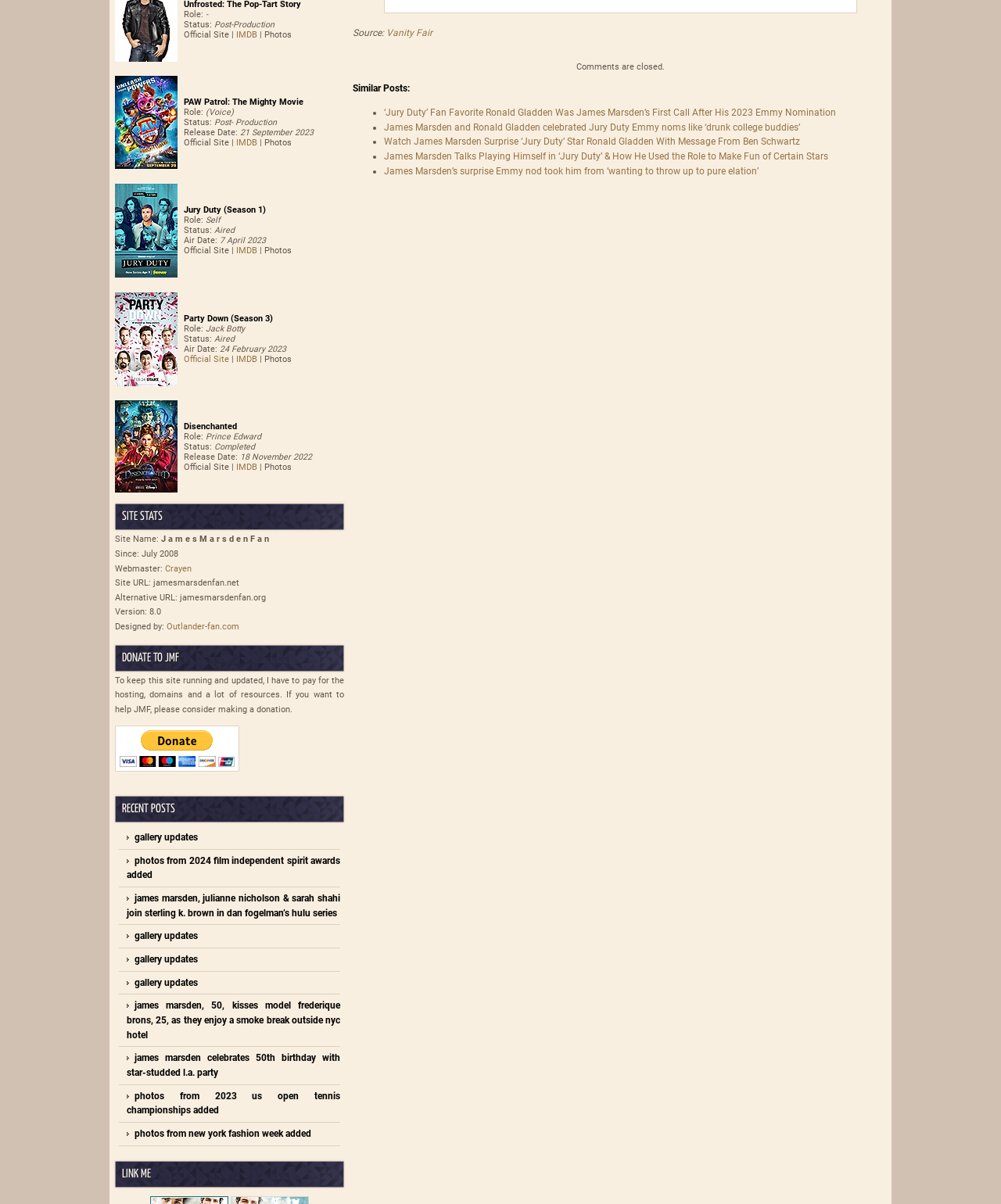Answer the question with a single word or phrase: 
What is the name of the webmaster?

Crayen